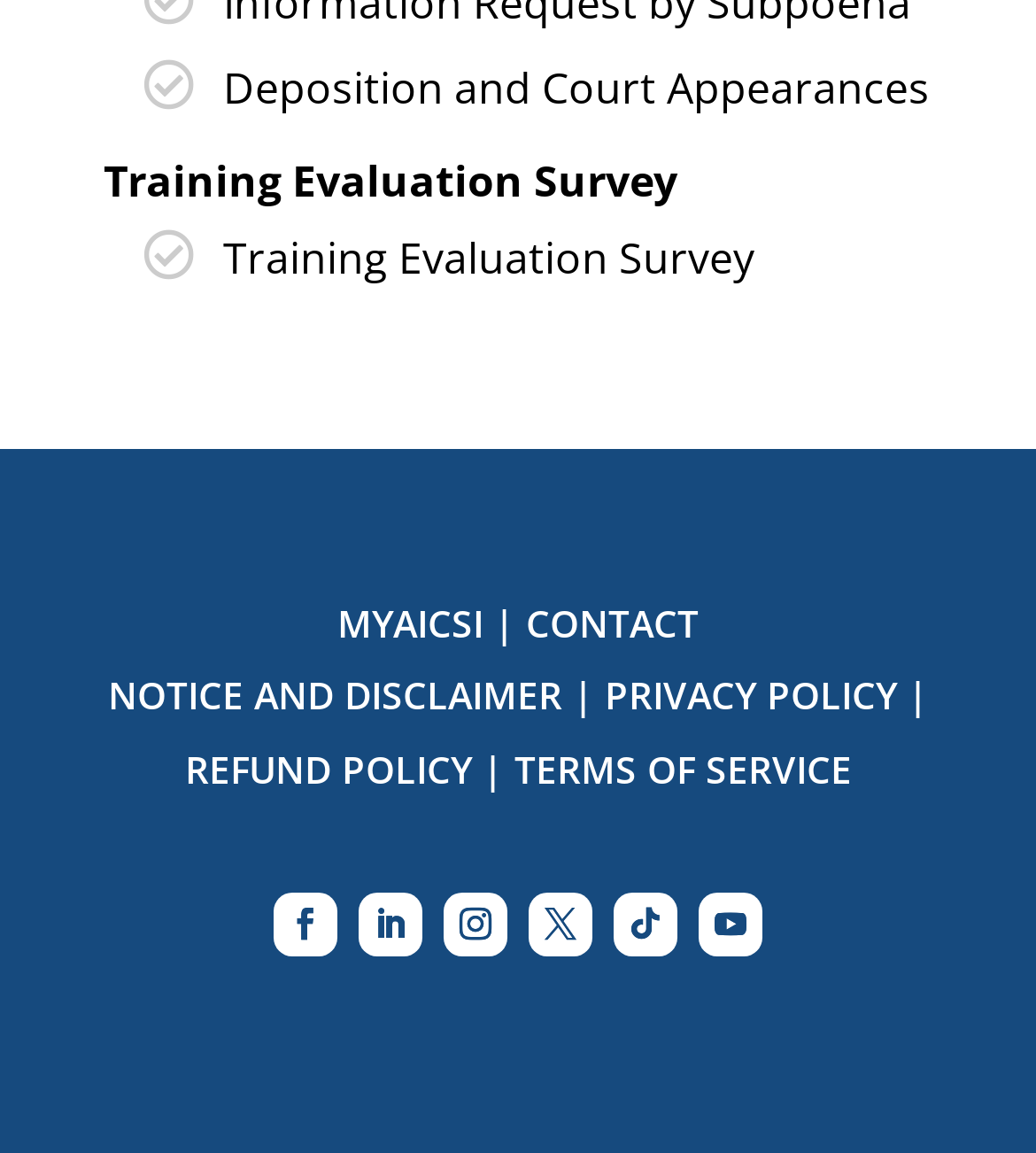Determine the bounding box coordinates for the area that needs to be clicked to fulfill this task: "Click on REFUND POLICY". The coordinates must be given as four float numbers between 0 and 1, i.e., [left, top, right, bottom].

[0.178, 0.644, 0.455, 0.688]